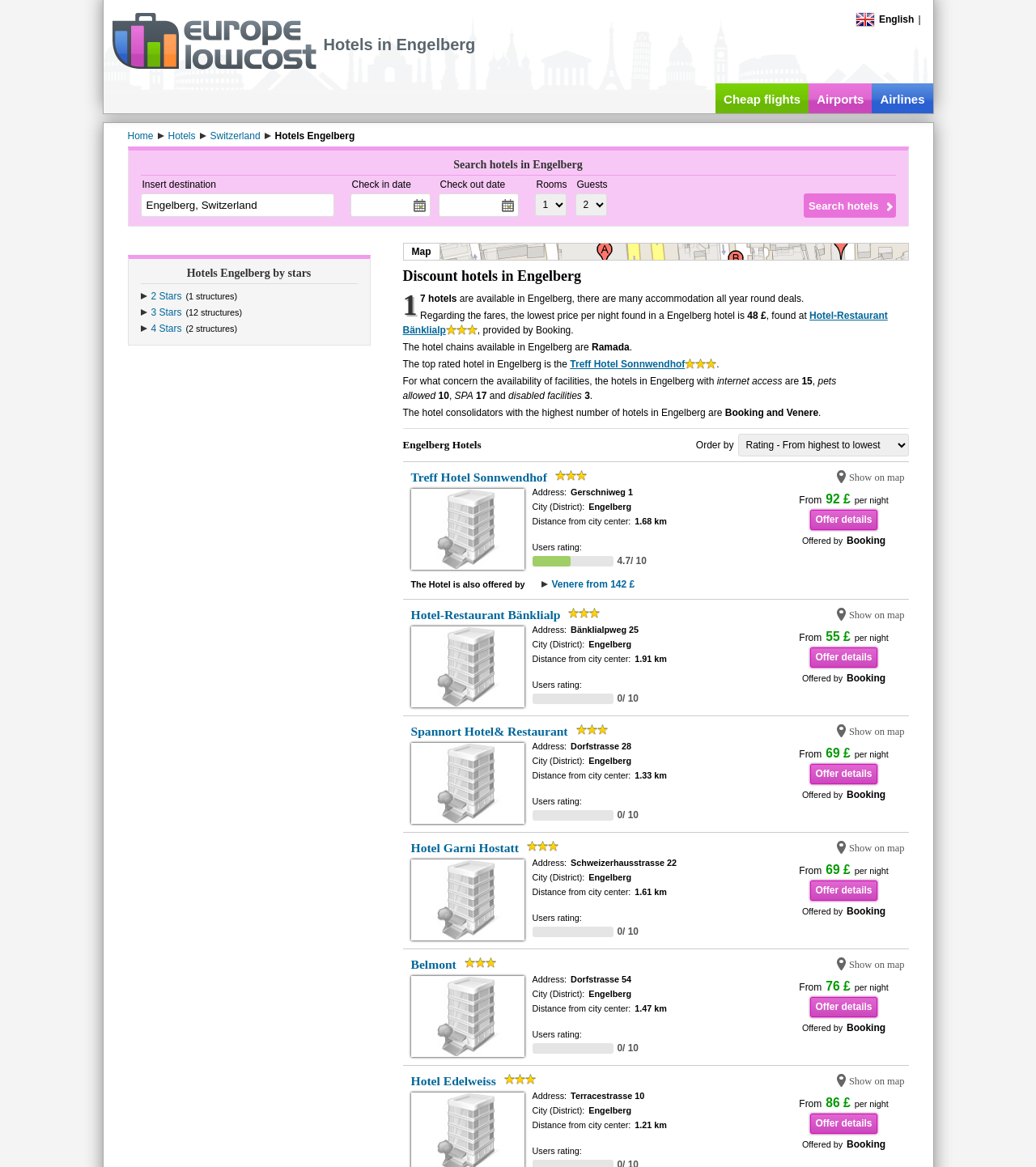What is the top rated hotel in Engelberg? Observe the screenshot and provide a one-word or short phrase answer.

Treff Hotel Sonnwendhof